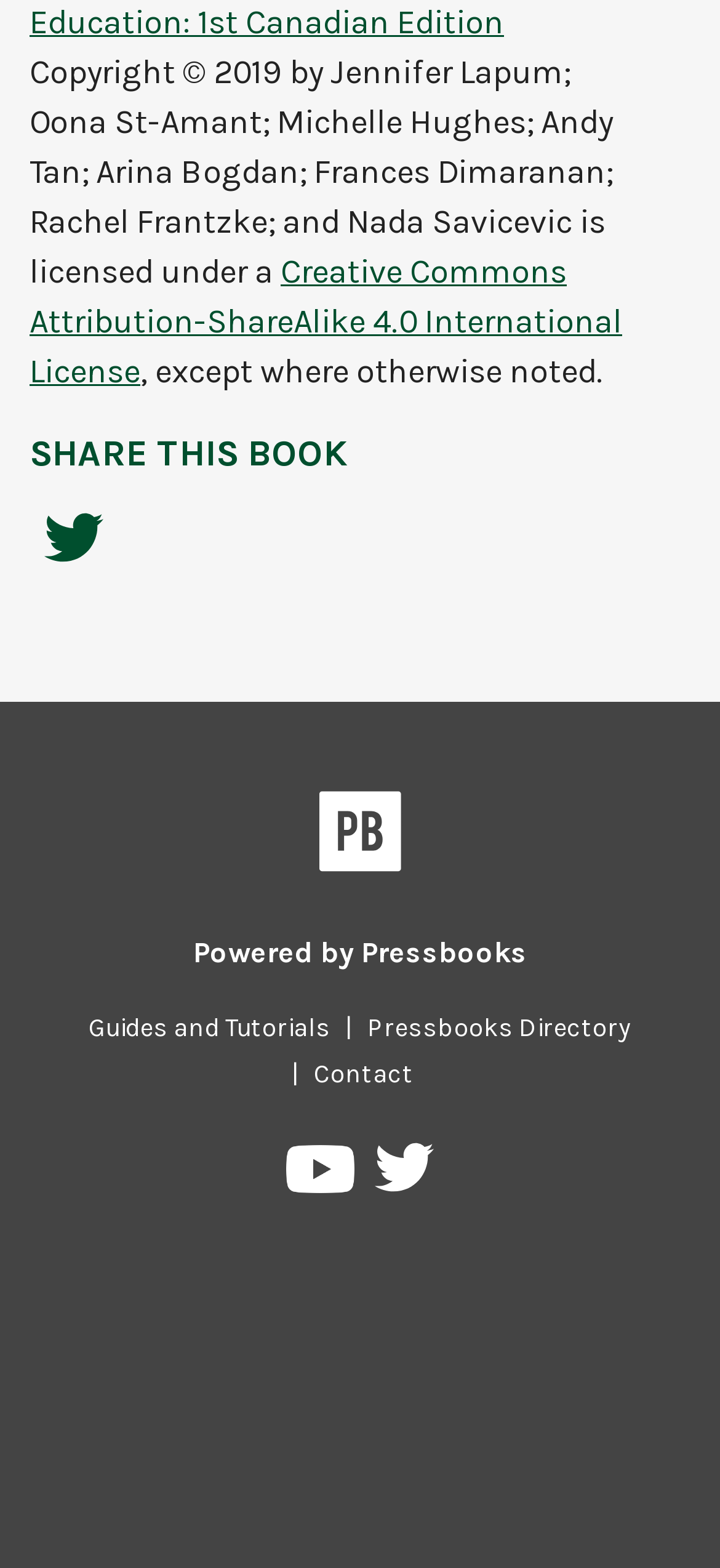Please determine the bounding box coordinates of the area that needs to be clicked to complete this task: 'Click on the link to Dahlia Bakery'. The coordinates must be four float numbers between 0 and 1, formatted as [left, top, right, bottom].

None